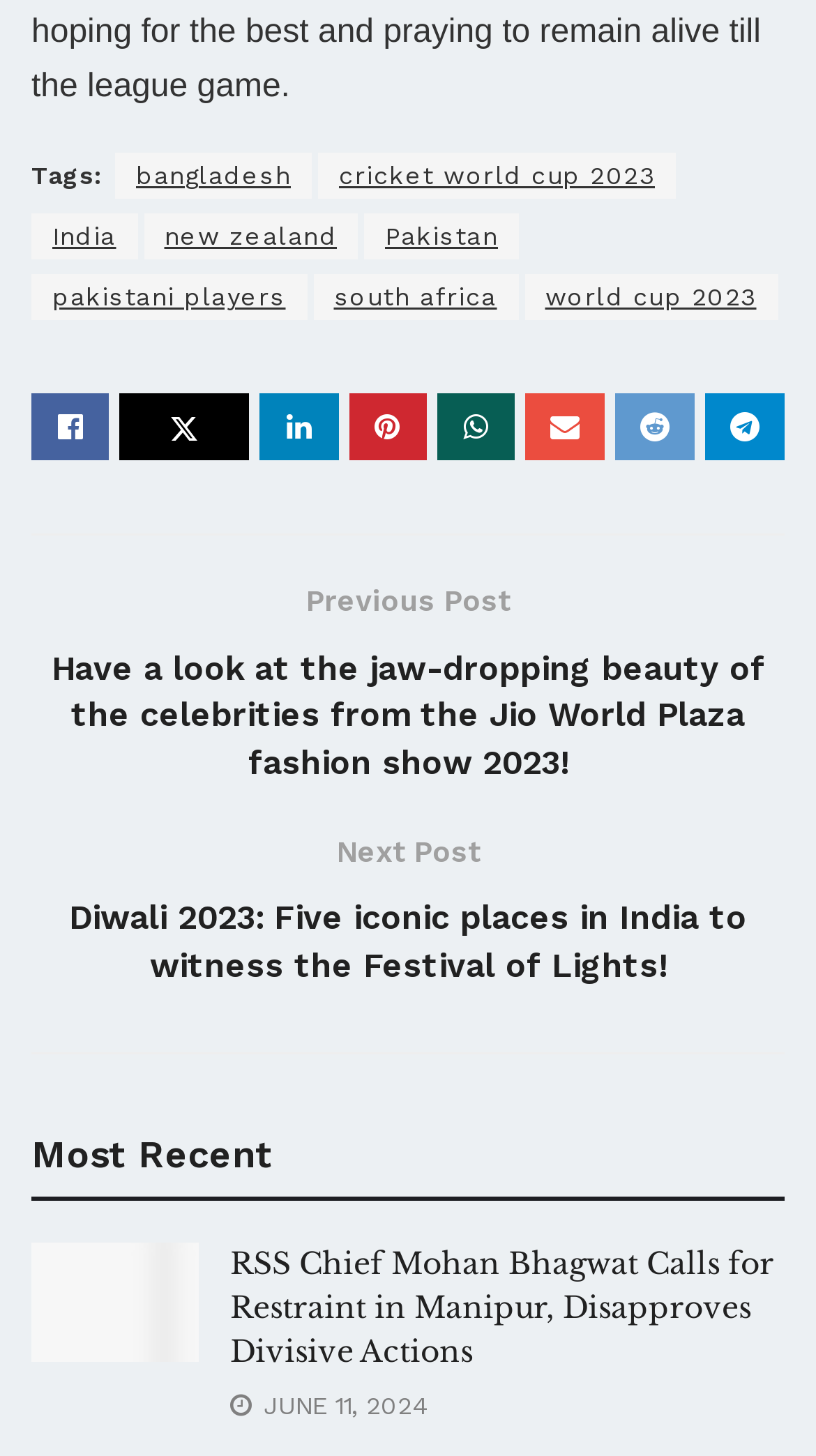Using the provided description world cup 2023, find the bounding box coordinates for the UI element. Provide the coordinates in (top-left x, top-left y, bottom-right x, bottom-right y) format, ensuring all values are between 0 and 1.

[0.642, 0.189, 0.953, 0.221]